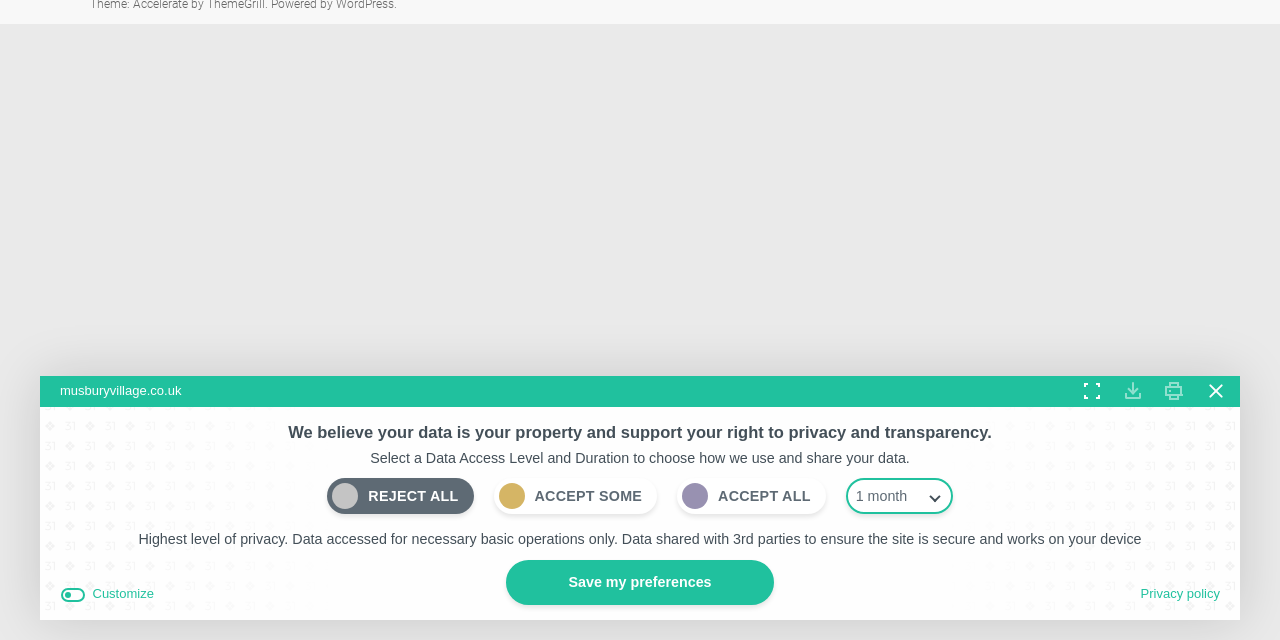Bounding box coordinates are specified in the format (top-left x, top-left y, bottom-right x, bottom-right y). All values are floating point numbers bounded between 0 and 1. Please provide the bounding box coordinate of the region this sentence describes: aria-label="Expand Toggle"

[0.841, 0.588, 0.865, 0.636]